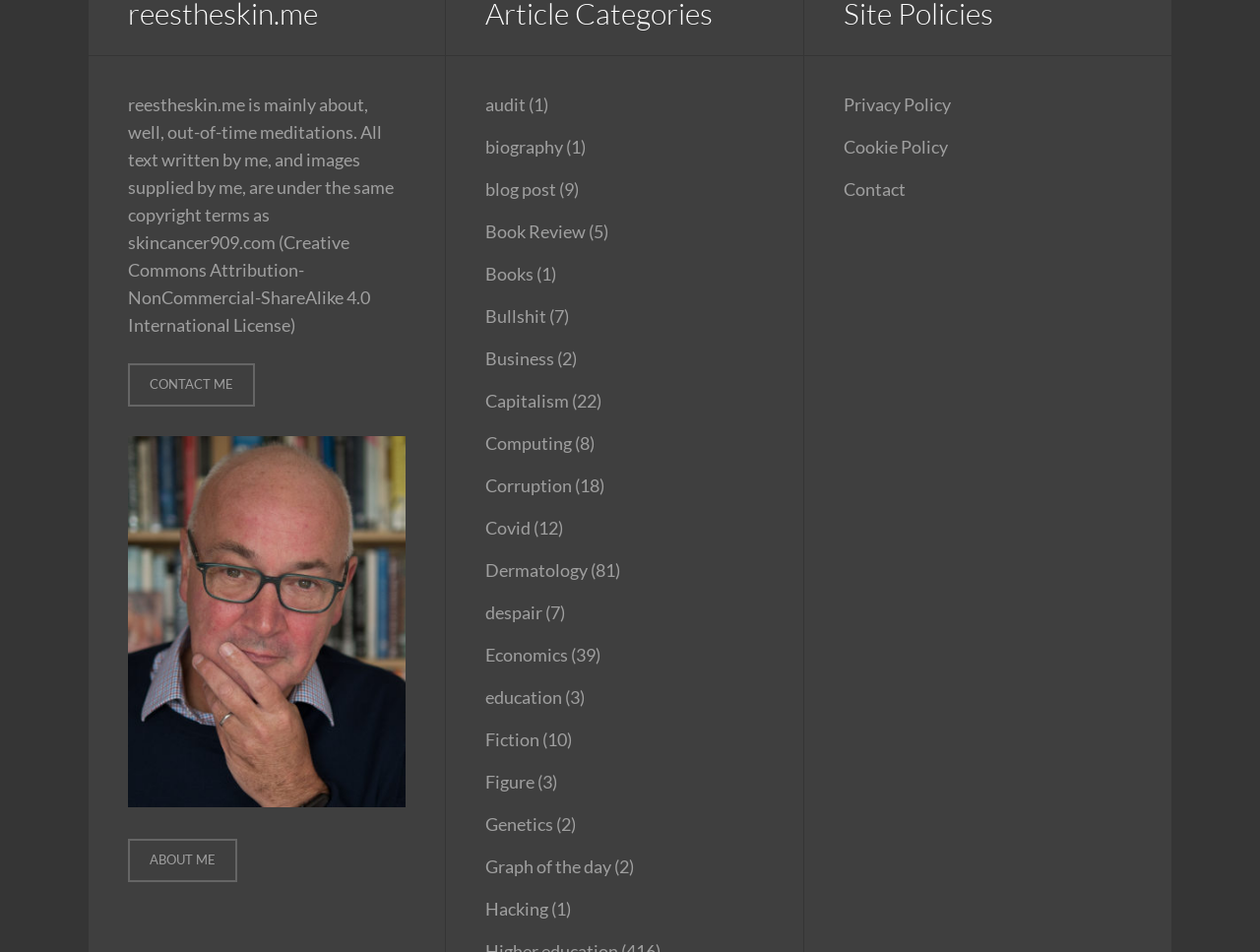Locate the bounding box coordinates of the element that needs to be clicked to carry out the instruction: "Click the 'CONTACT ME' link". The coordinates should be given as four float numbers ranging from 0 to 1, i.e., [left, top, right, bottom].

[0.102, 0.382, 0.202, 0.428]